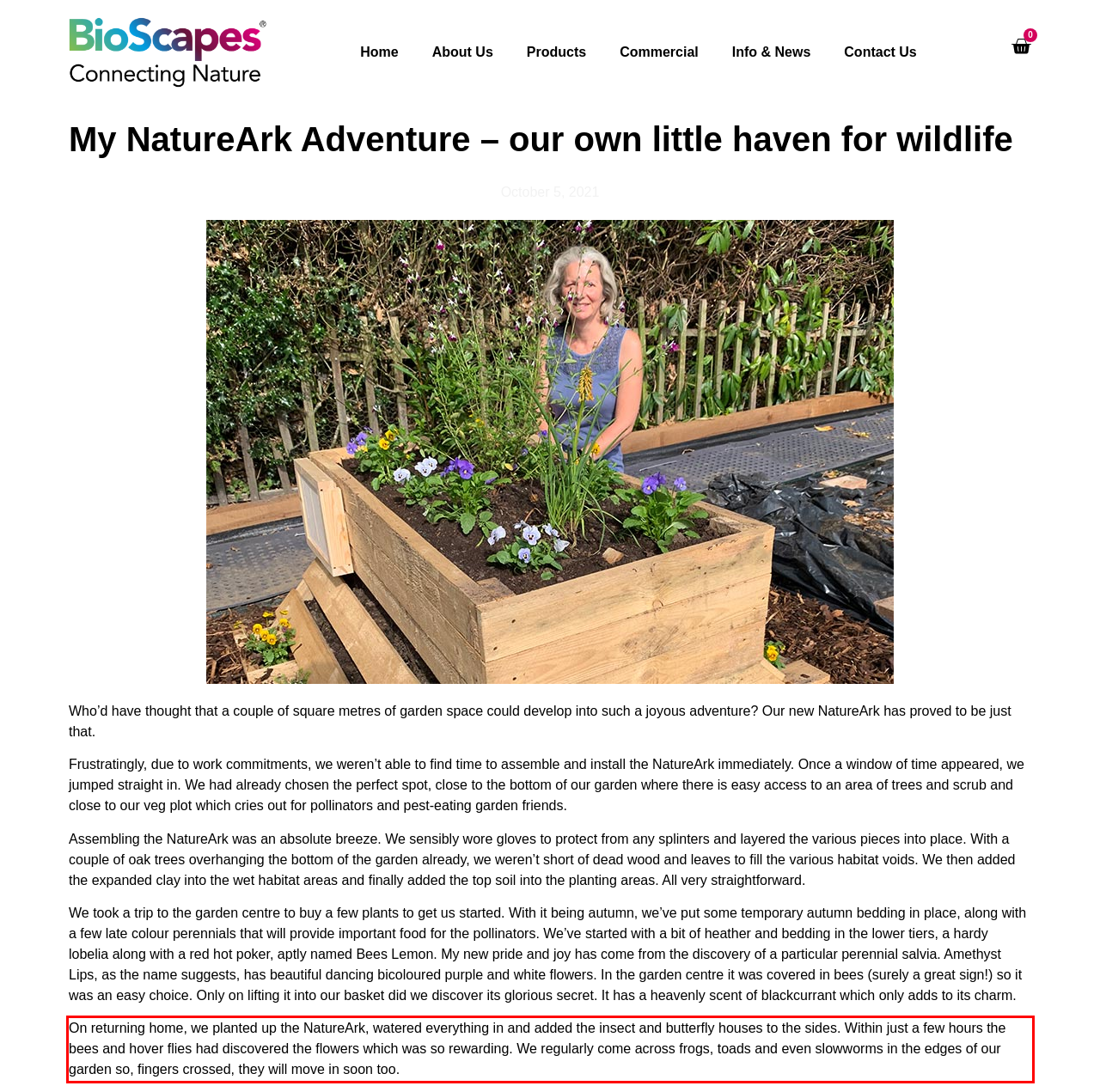Please analyze the provided webpage screenshot and perform OCR to extract the text content from the red rectangle bounding box.

On returning home, we planted up the NatureArk, watered everything in and added the insect and butterfly houses to the sides. Within just a few hours the bees and hover flies had discovered the flowers which was so rewarding. We regularly come across frogs, toads and even slowworms in the edges of our garden so, fingers crossed, they will move in soon too.